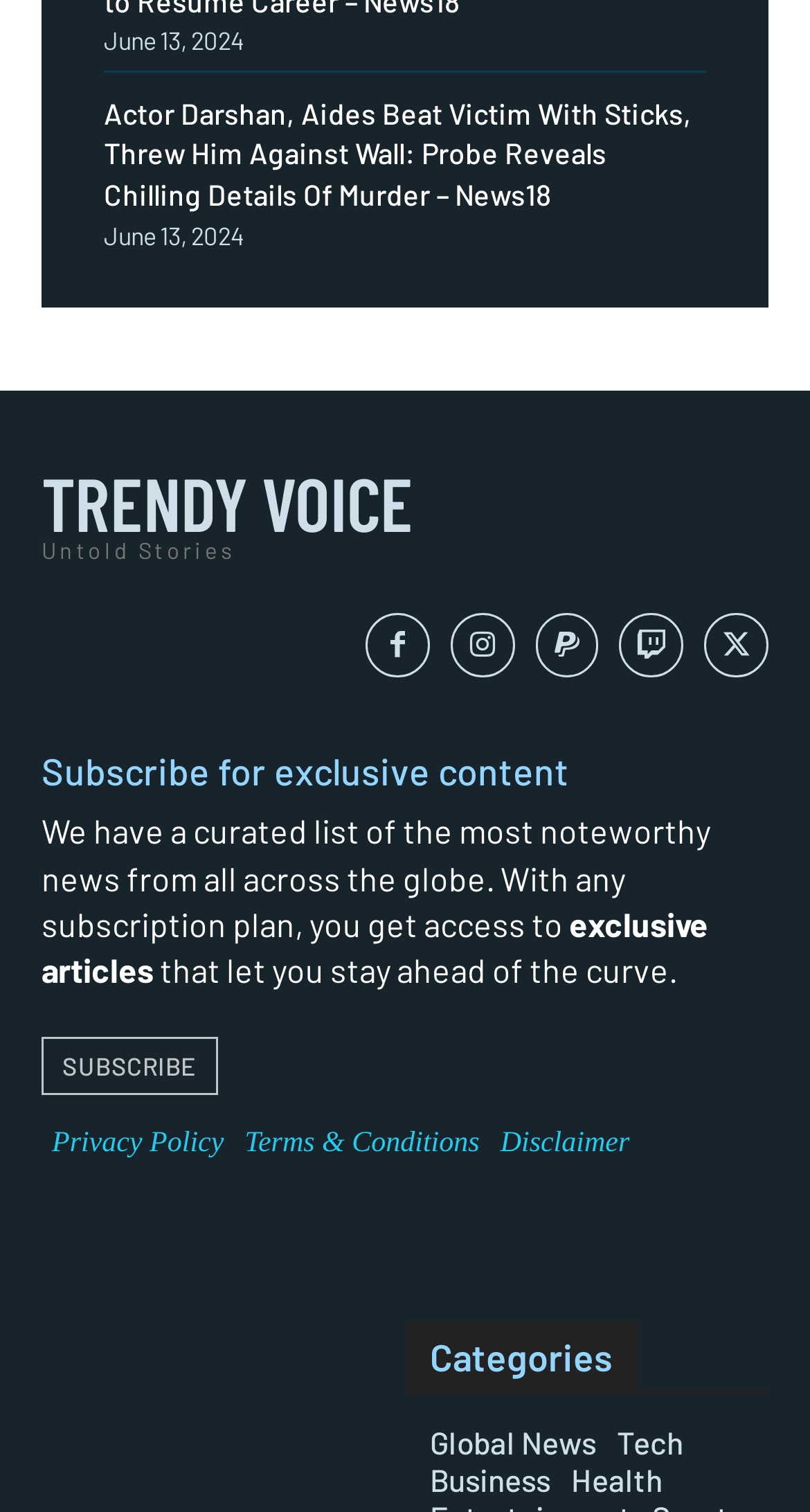Determine the bounding box coordinates in the format (top-left x, top-left y, bottom-right x, bottom-right y). Ensure all values are floating point numbers between 0 and 1. Identify the bounding box of the UI element described by: Trendy VoiceUntold Stories

[0.051, 0.313, 0.949, 0.371]